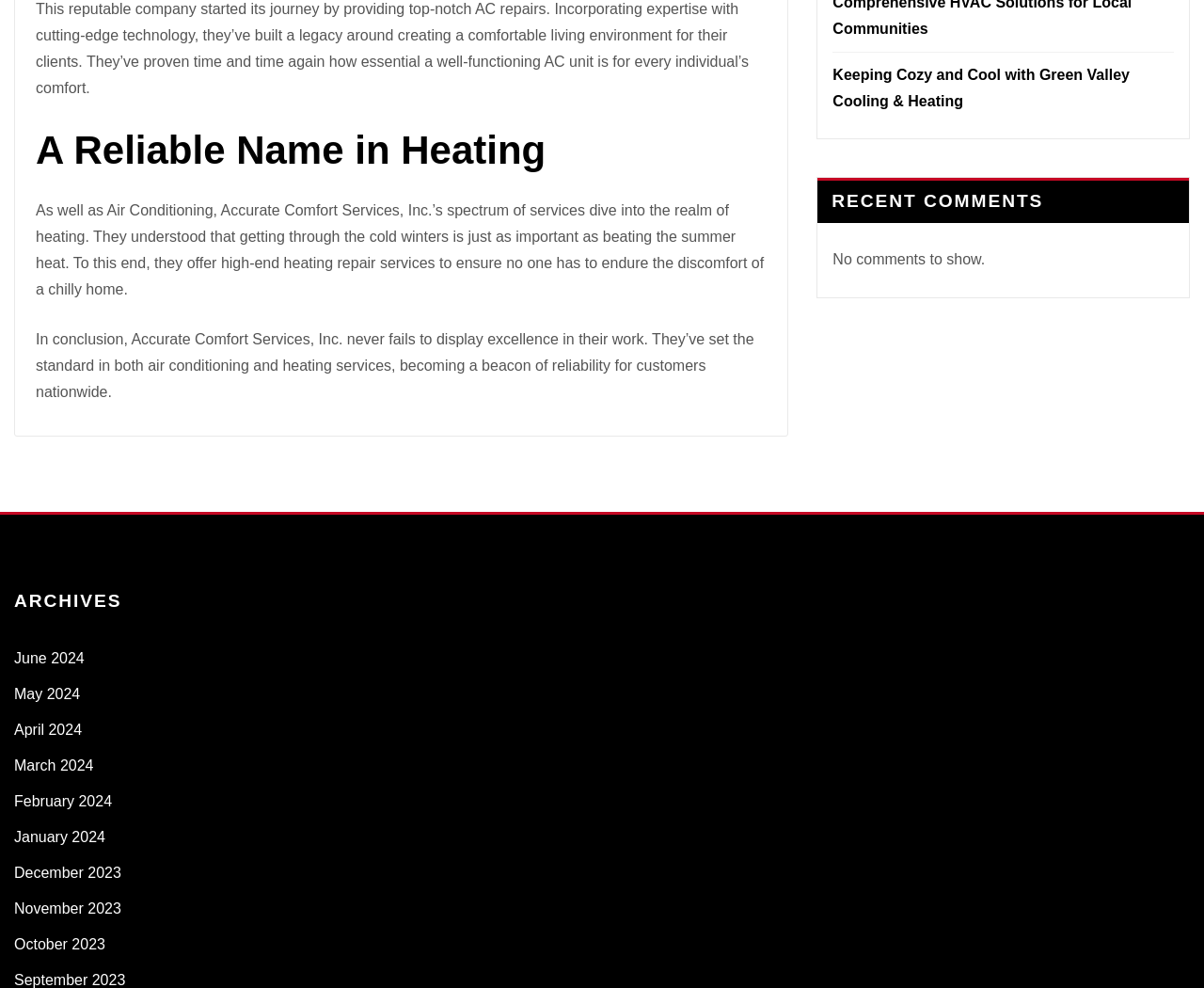Determine the bounding box coordinates for the UI element matching this description: "February 2024".

[0.012, 0.802, 0.093, 0.819]